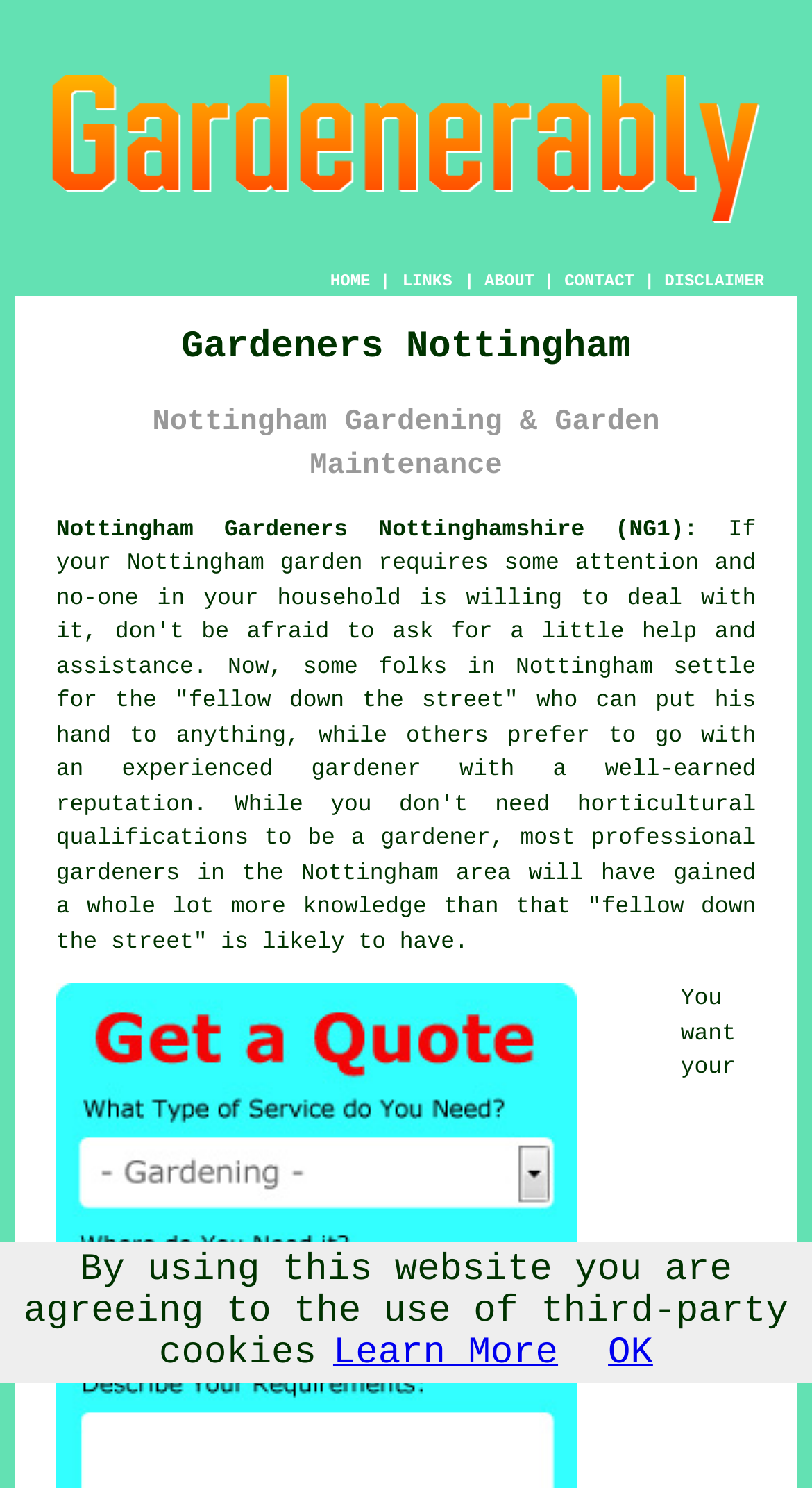Identify the bounding box coordinates for the element you need to click to achieve the following task: "Click the DISCLAIMER link". The coordinates must be four float values ranging from 0 to 1, formatted as [left, top, right, bottom].

[0.818, 0.184, 0.941, 0.196]